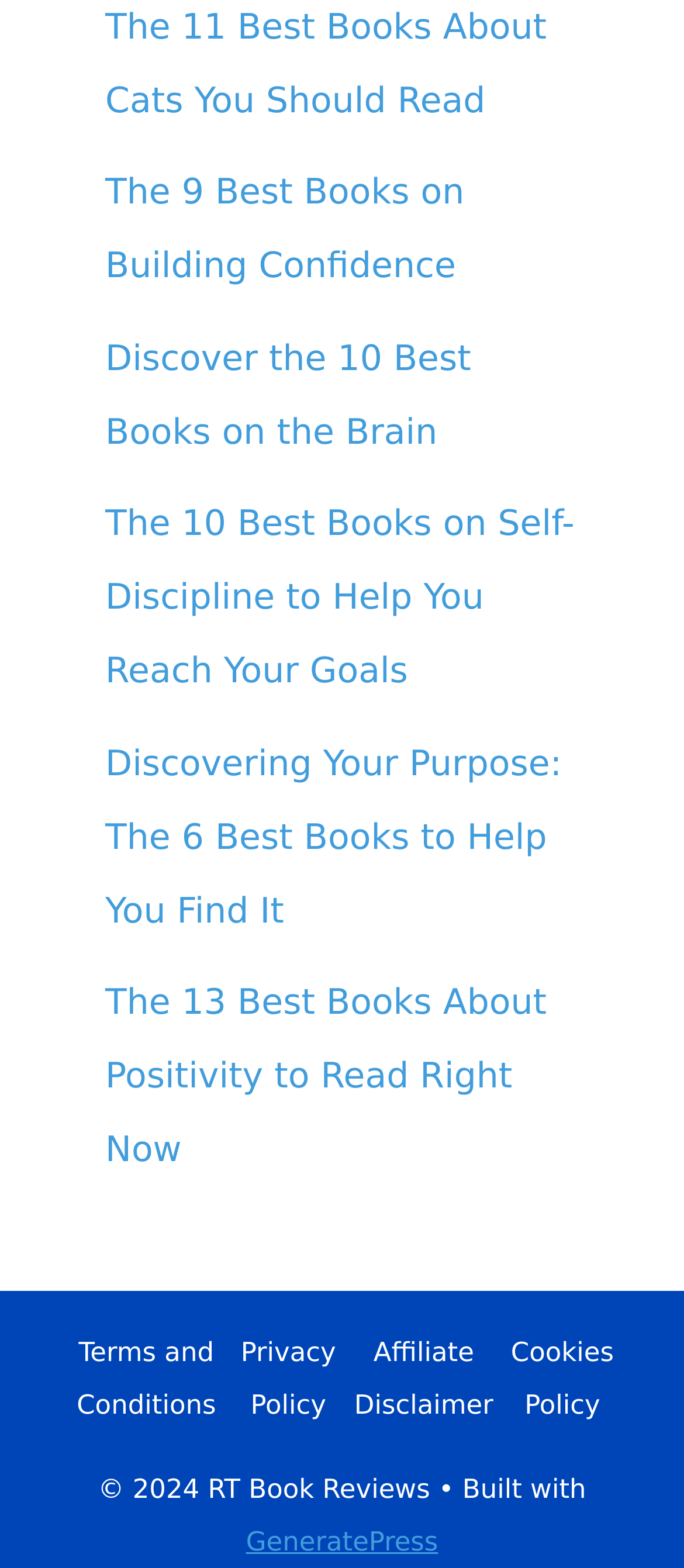What is the purpose of the links at the bottom of the webpage?
Look at the image and respond to the question as thoroughly as possible.

The links at the bottom of the webpage, such as 'Terms and Conditions', 'Privacy Policy', and 'Cookies Policy', suggest that they provide legal information about the website.